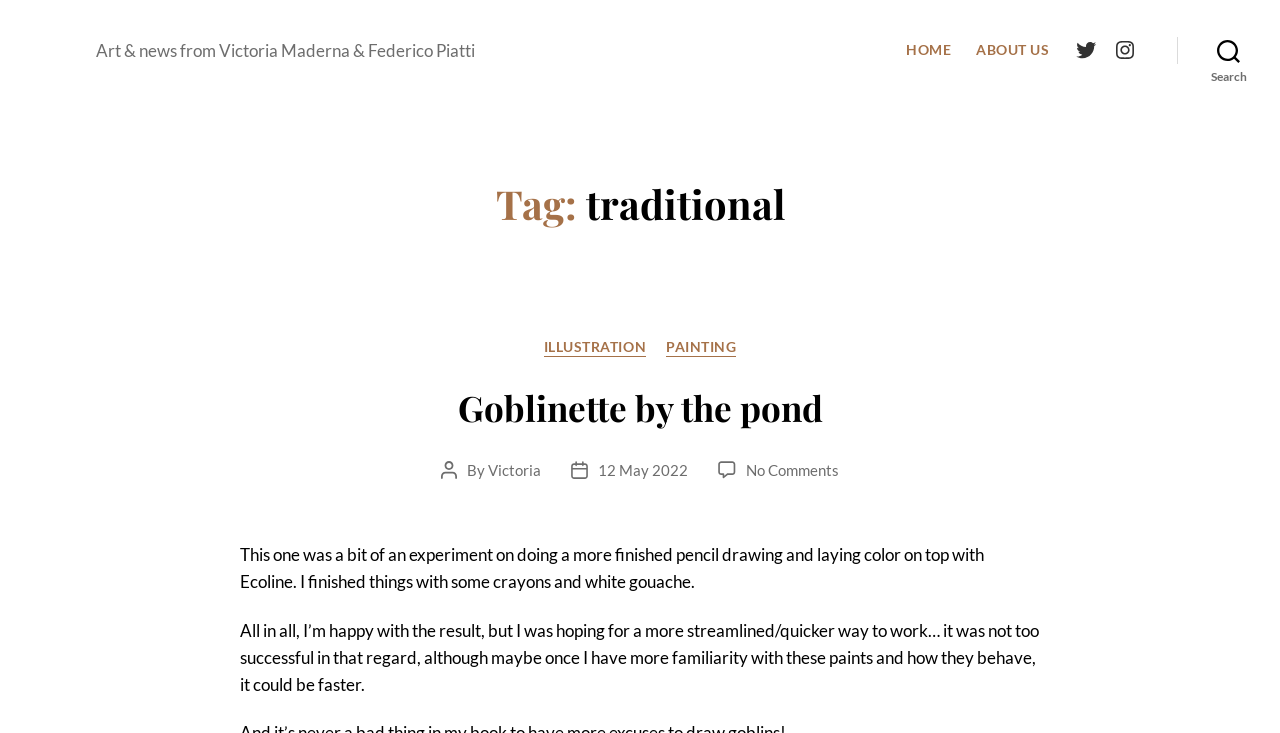Give a one-word or short-phrase answer to the following question: 
What is the title of the latest article?

Goblinette by the pond